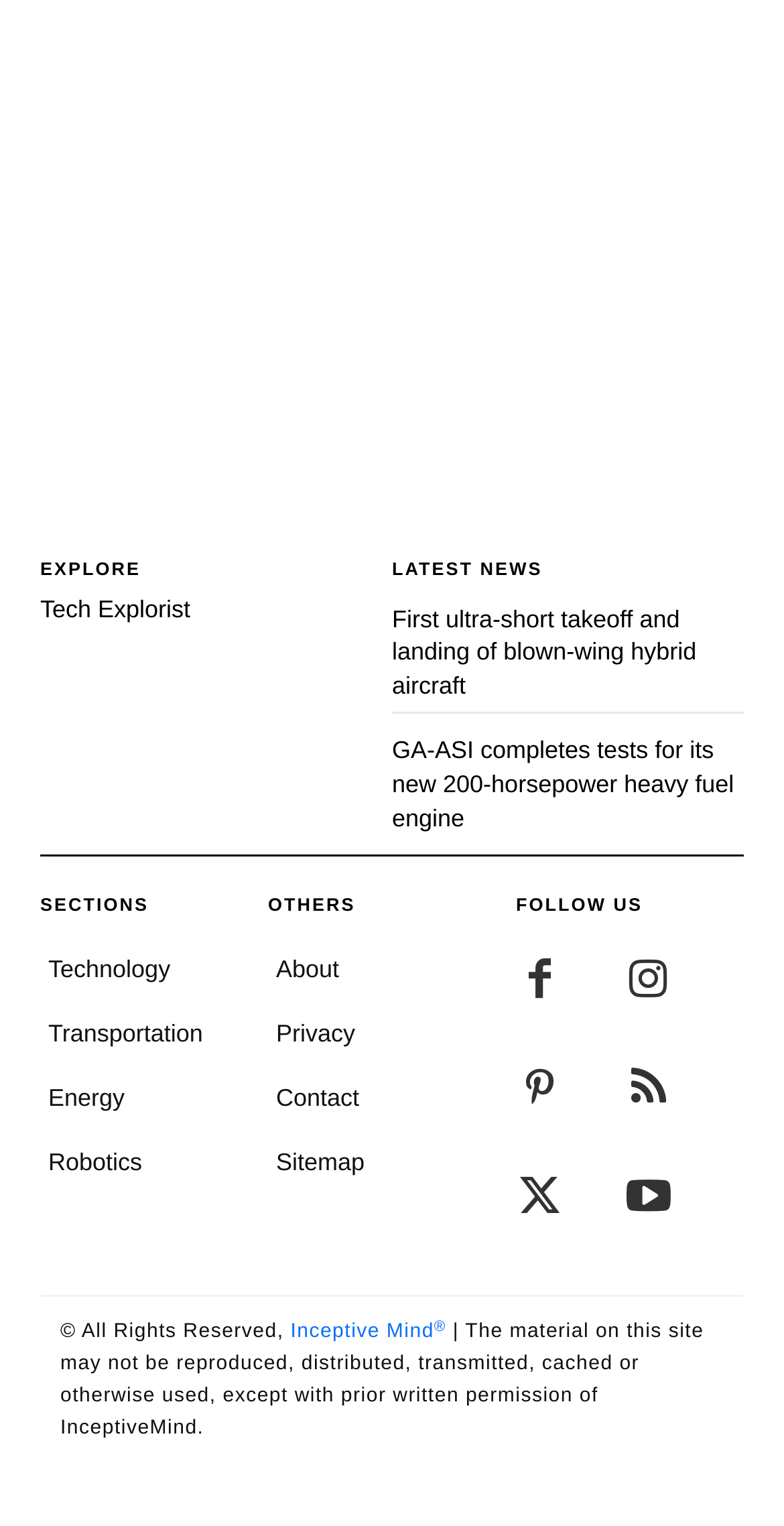What is the copyright information on the webpage?
Please provide a single word or phrase in response based on the screenshot.

Inceptive Mind